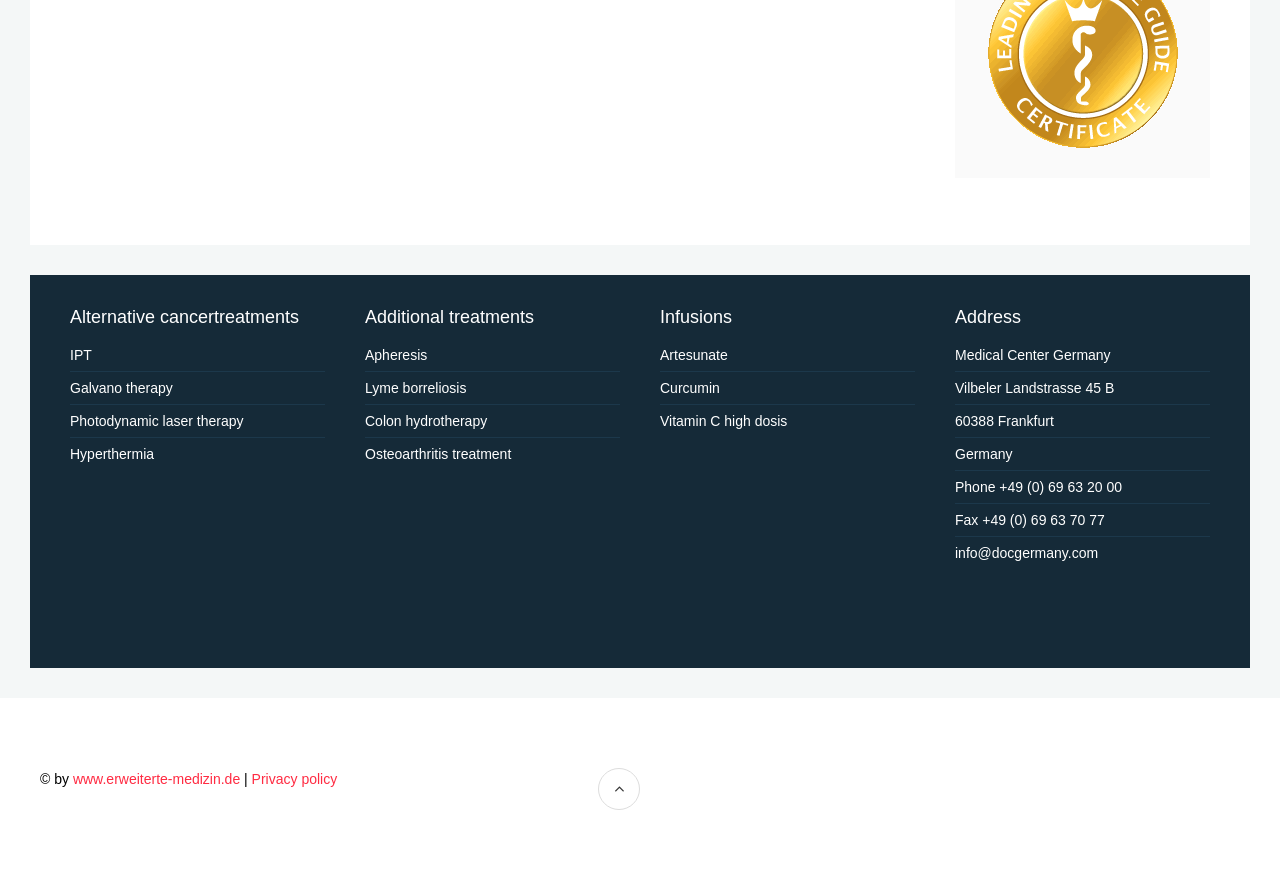Locate the bounding box coordinates of the element that should be clicked to execute the following instruction: "Send an email to info@docgermany.com".

[0.746, 0.616, 0.858, 0.634]